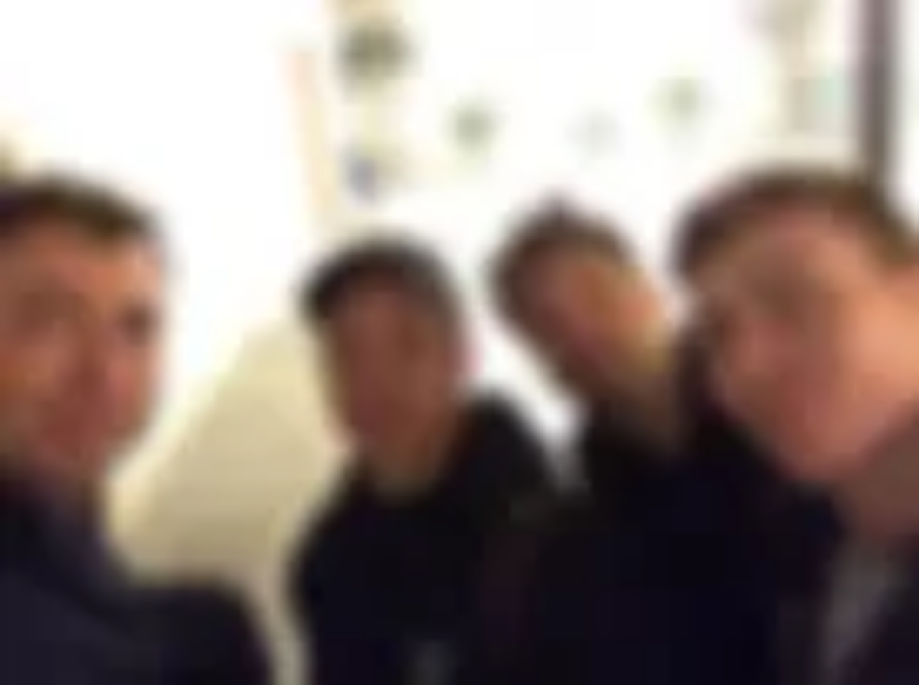Where is the photo likely taken?
Based on the image, provide a one-word or brief-phrase response.

Home or cafe